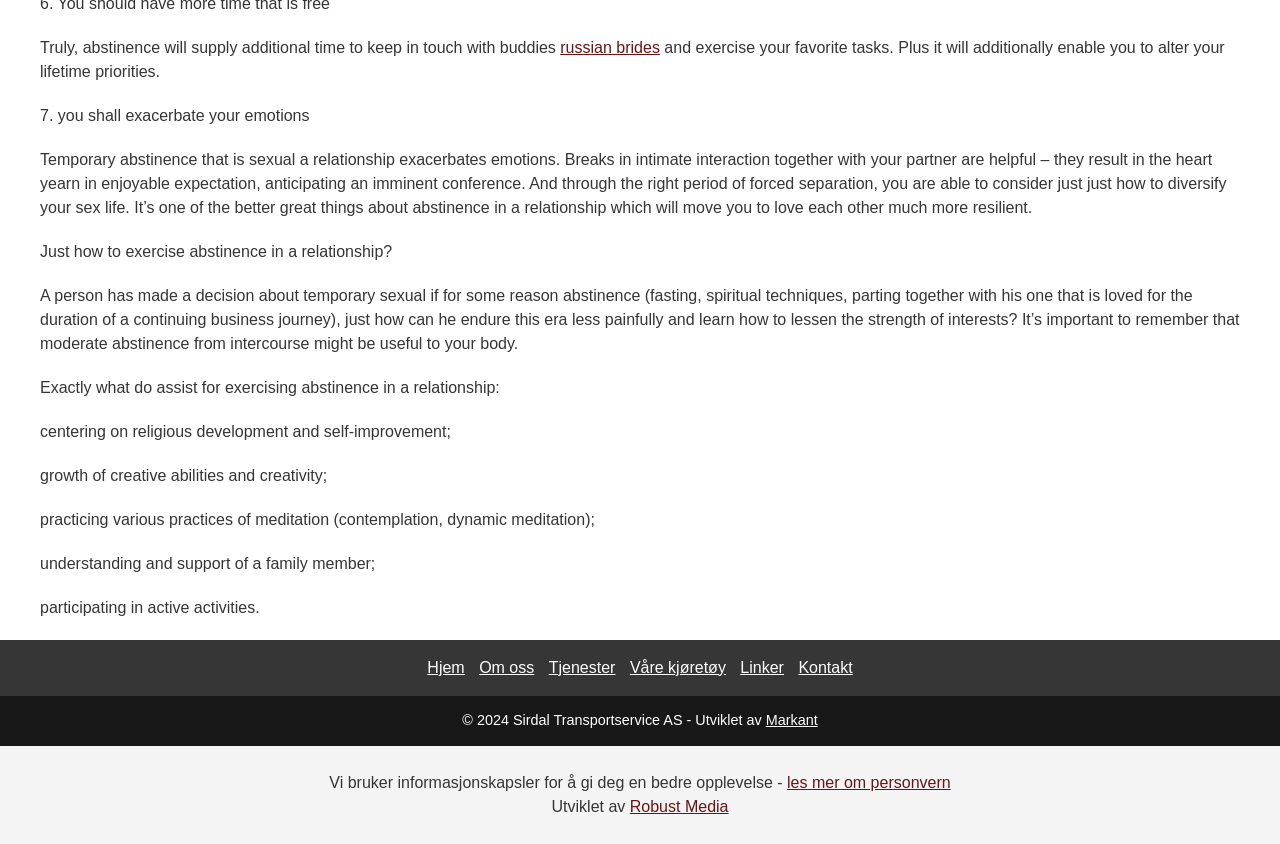Using a single word or phrase, answer the following question: 
What is the copyright year of the website?

2024